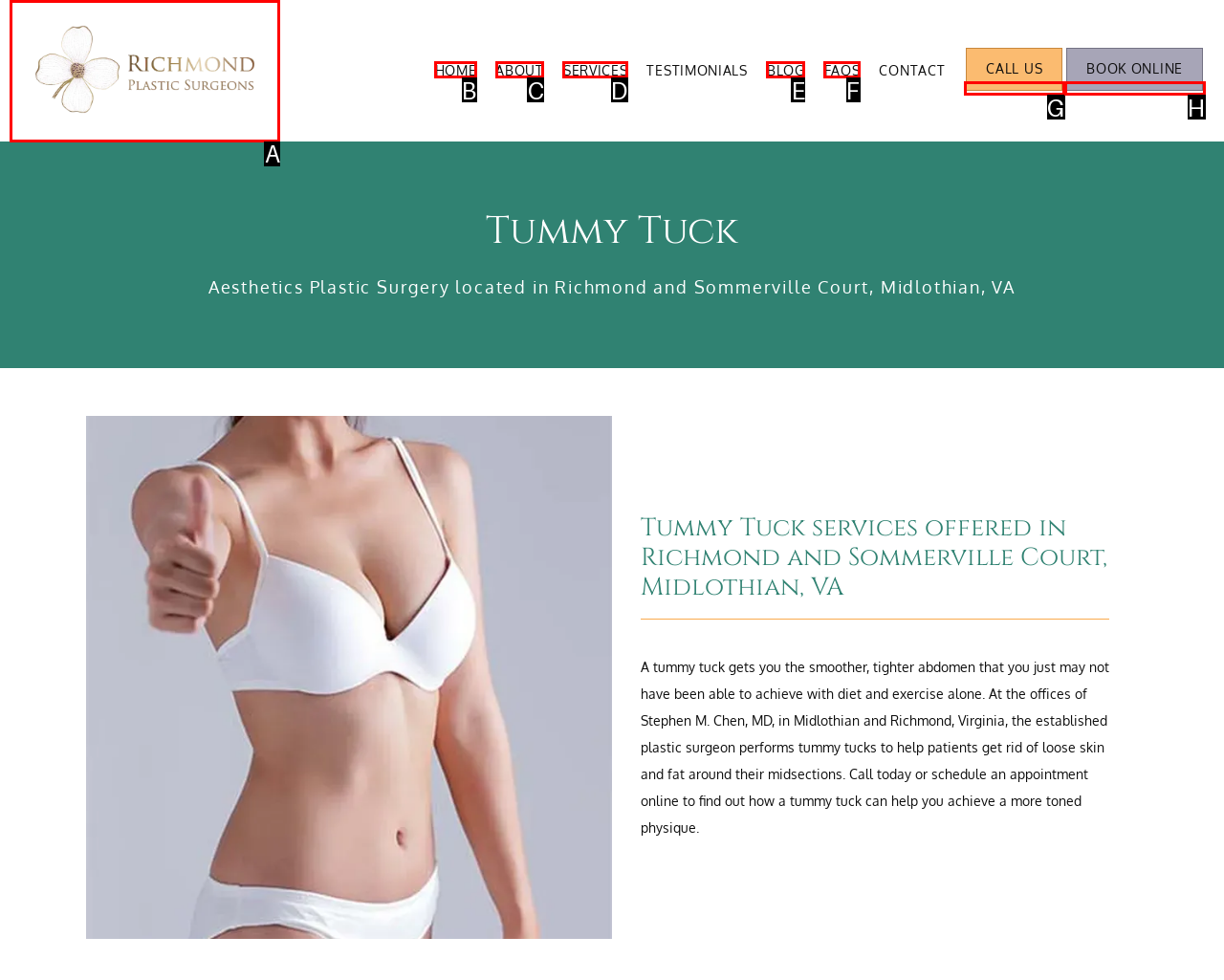Identify the HTML element that corresponds to the description: Call Us
Provide the letter of the matching option from the given choices directly.

G